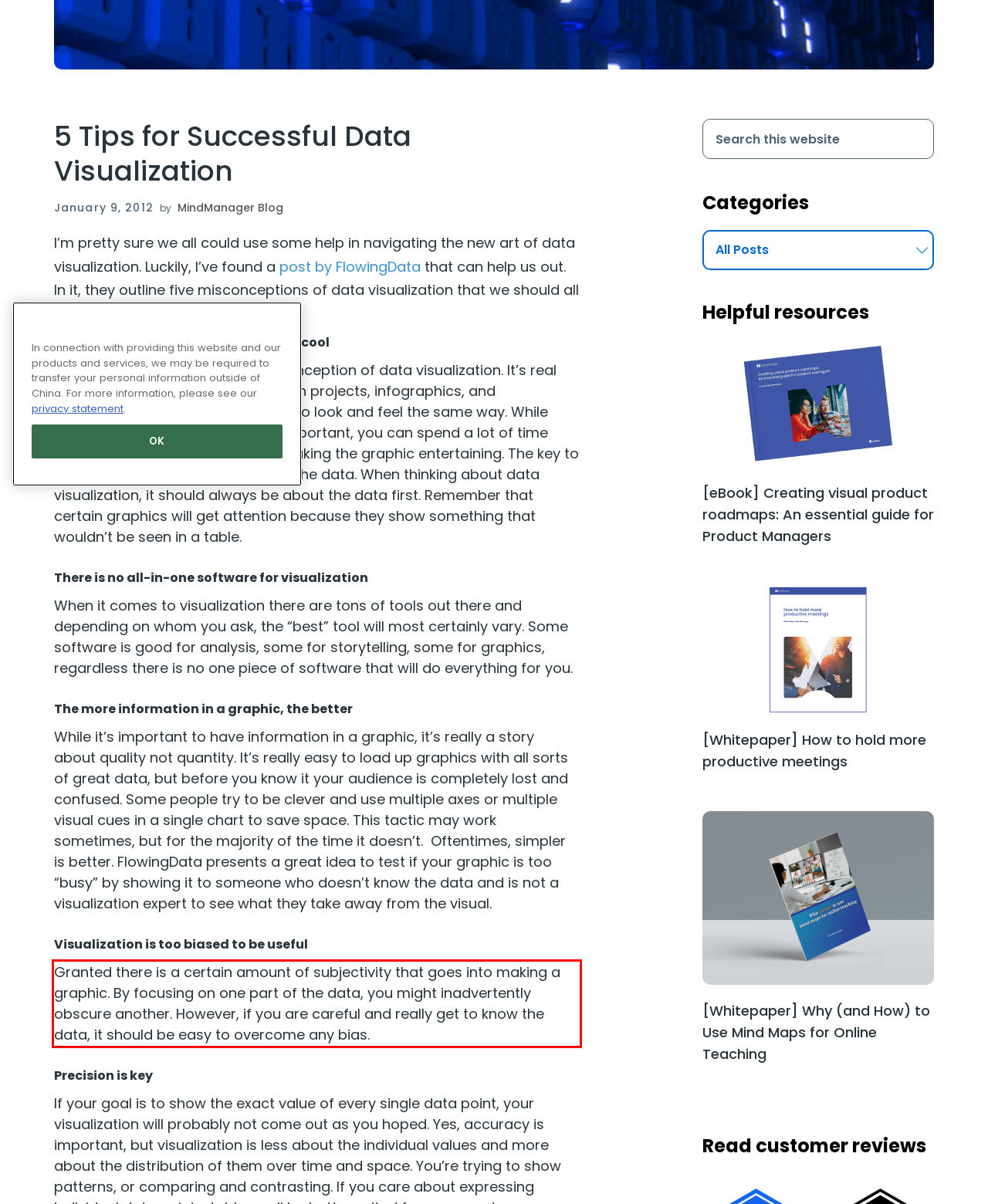You have a screenshot with a red rectangle around a UI element. Recognize and extract the text within this red bounding box using OCR.

Granted there is a certain amount of subjectivity that goes into making a graphic. By focusing on one part of the data, you might inadvertently obscure another. However, if you are careful and really get to know the data, it should be easy to overcome any bias.